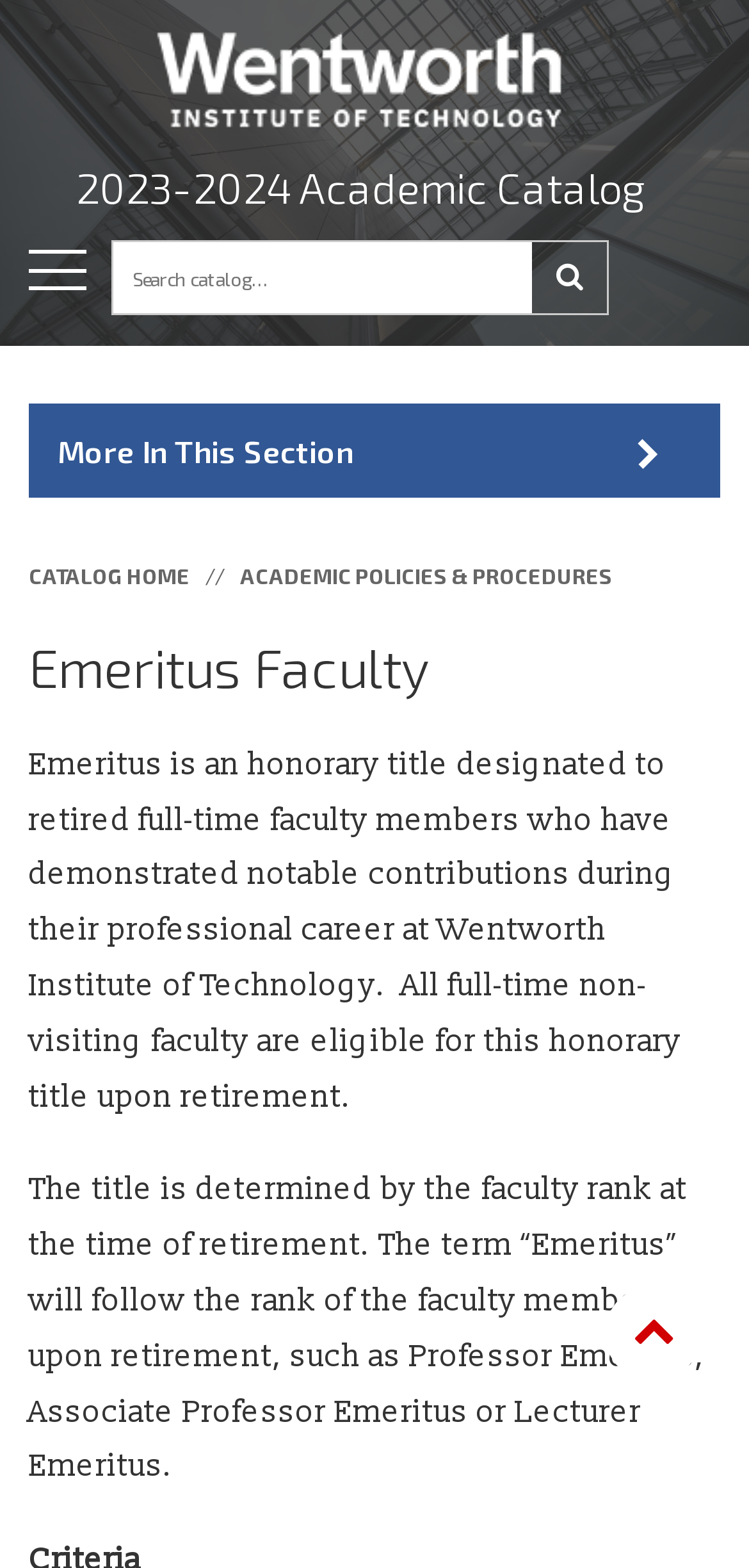Locate and extract the text of the main heading on the webpage.

2023-2024 Academic Catalog